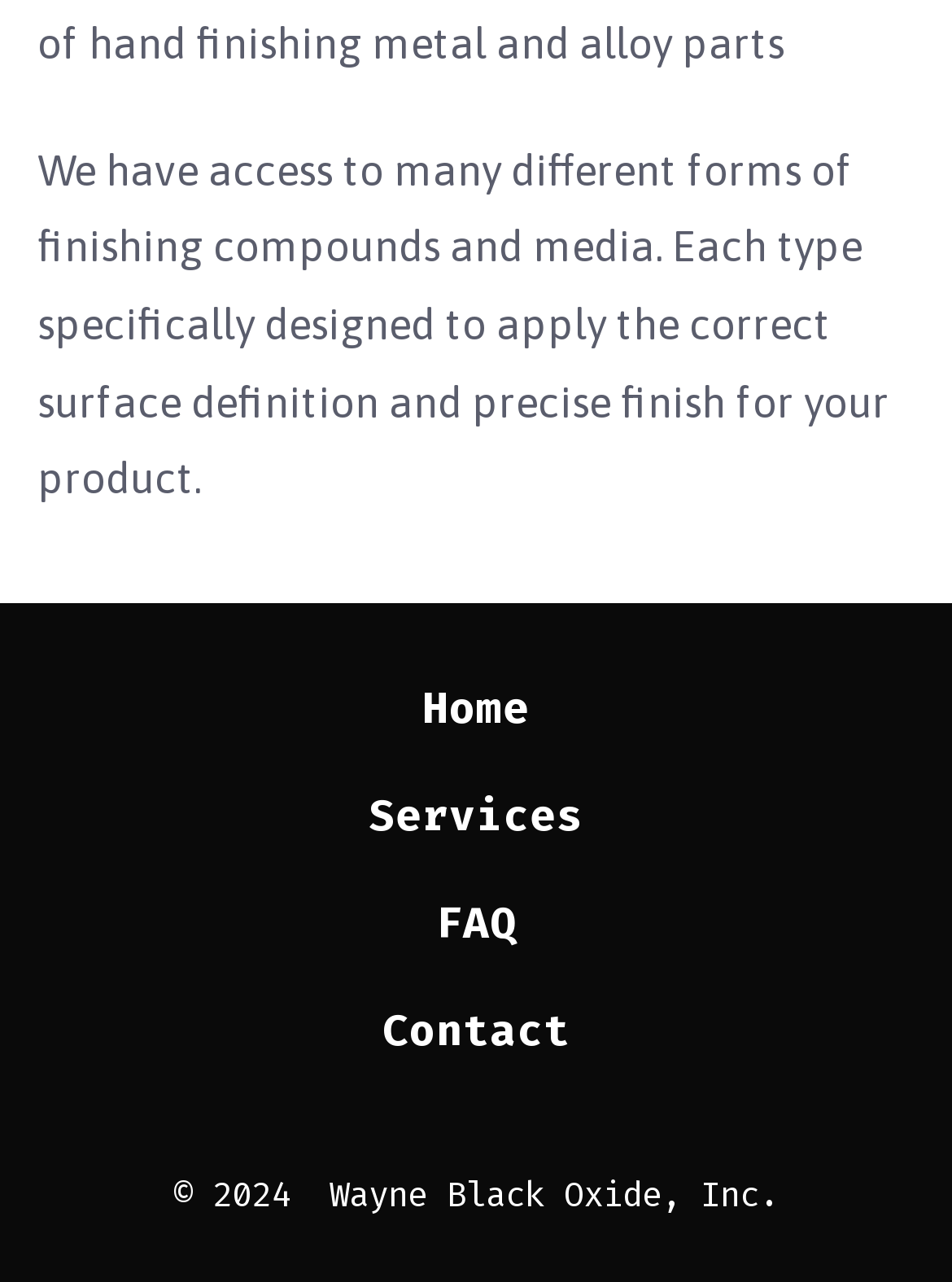Please provide the bounding box coordinates in the format (top-left x, top-left y, bottom-right x, bottom-right y). Remember, all values are floating point numbers between 0 and 1. What is the bounding box coordinate of the region described as: Home

[0.367, 0.513, 0.633, 0.597]